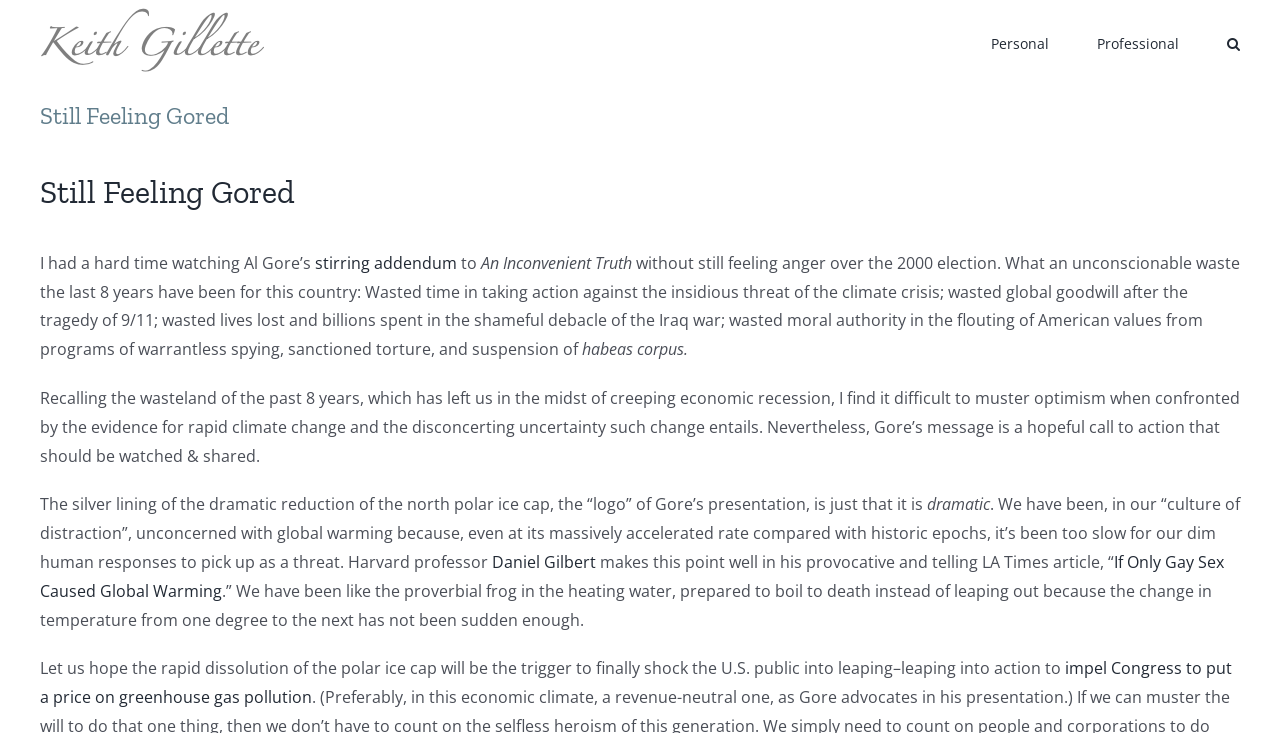What is the author's feeling about the 2000 election?
Examine the image and provide an in-depth answer to the question.

The author mentions 'still feeling anger over the 2000 election' in the text, indicating that they have strong negative emotions about the event.